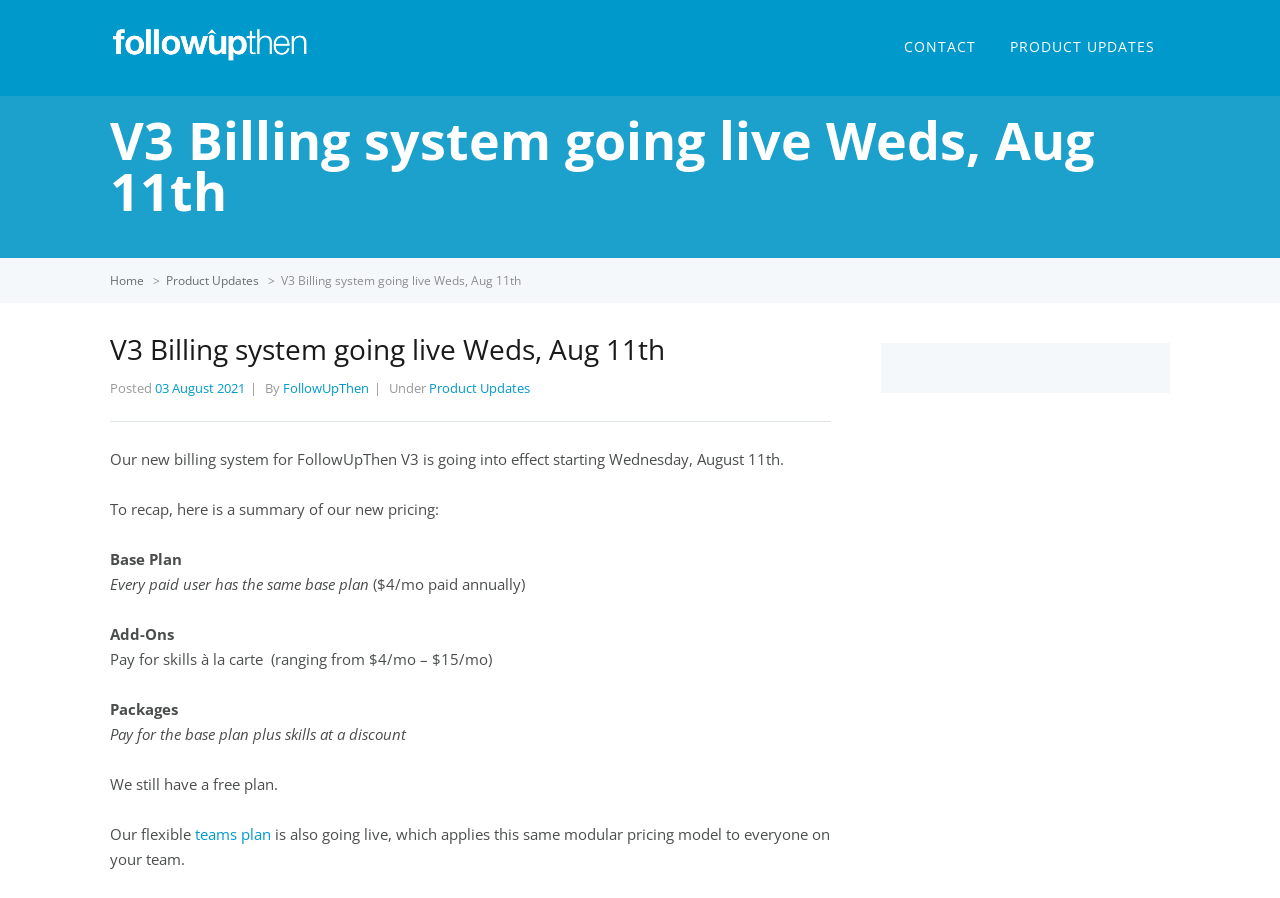What is the date of the new billing system going live?
Using the image as a reference, answer the question in detail.

I found the answer by looking at the heading 'V3 Billing system going live Weds, Aug 11th' and the link '03 August 2021' which indicates the date of the new billing system going live.